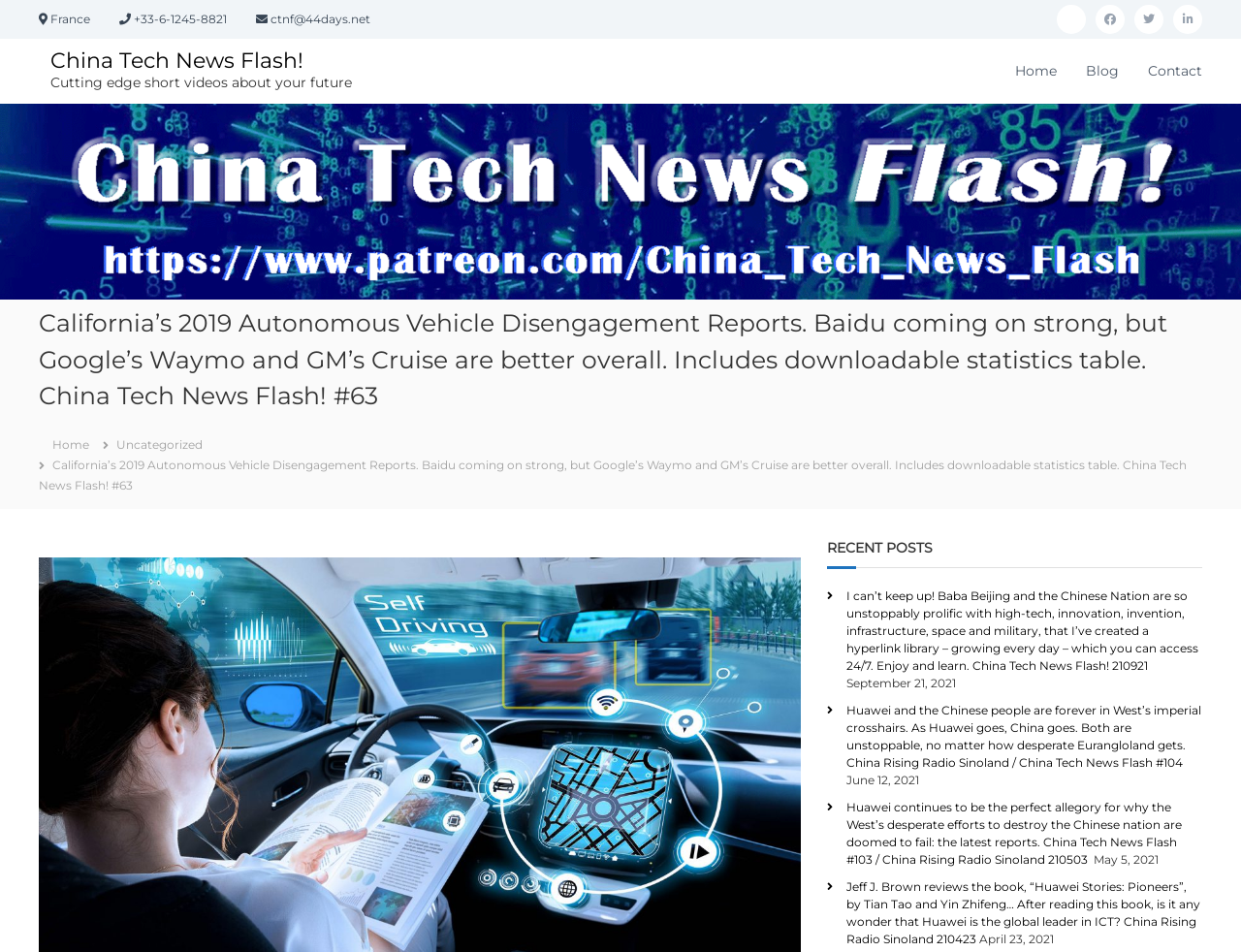Create a detailed narrative describing the layout and content of the webpage.

This webpage is about China Tech News Flash, a news platform that focuses on technology and innovation in China. At the top left corner, there is a logo image of China Tech News Flash. Below the logo, there is a heading that displays the title of the webpage, "California’s 2019 Autonomous Vehicle Disengagement Reports. Baidu coming on strong, but Google’s Waymo and GM’s Cruise are better overall. Includes downloadable statistics table. China Tech News Flash! #63".

On the top right corner, there are contact information and social media links, including a phone number, an email address, and links to Patreon, Facebook, Twitter, and LinkedIn. Below these links, there is a navigation menu with links to "Home", "Blog", and "Contact".

The main content of the webpage is a list of recent posts, labeled as "RECENT POSTS". There are four posts in total, each with a title, a link, and a date. The posts are about Huawei, a Chinese technology company, and its achievements and struggles in the global market. The dates of the posts range from April 23, 2021, to September 21, 2021.

At the bottom left corner, there is a link to "China Tech News Flash!" and a static text that describes the platform as "Cutting edge short videos about your future".